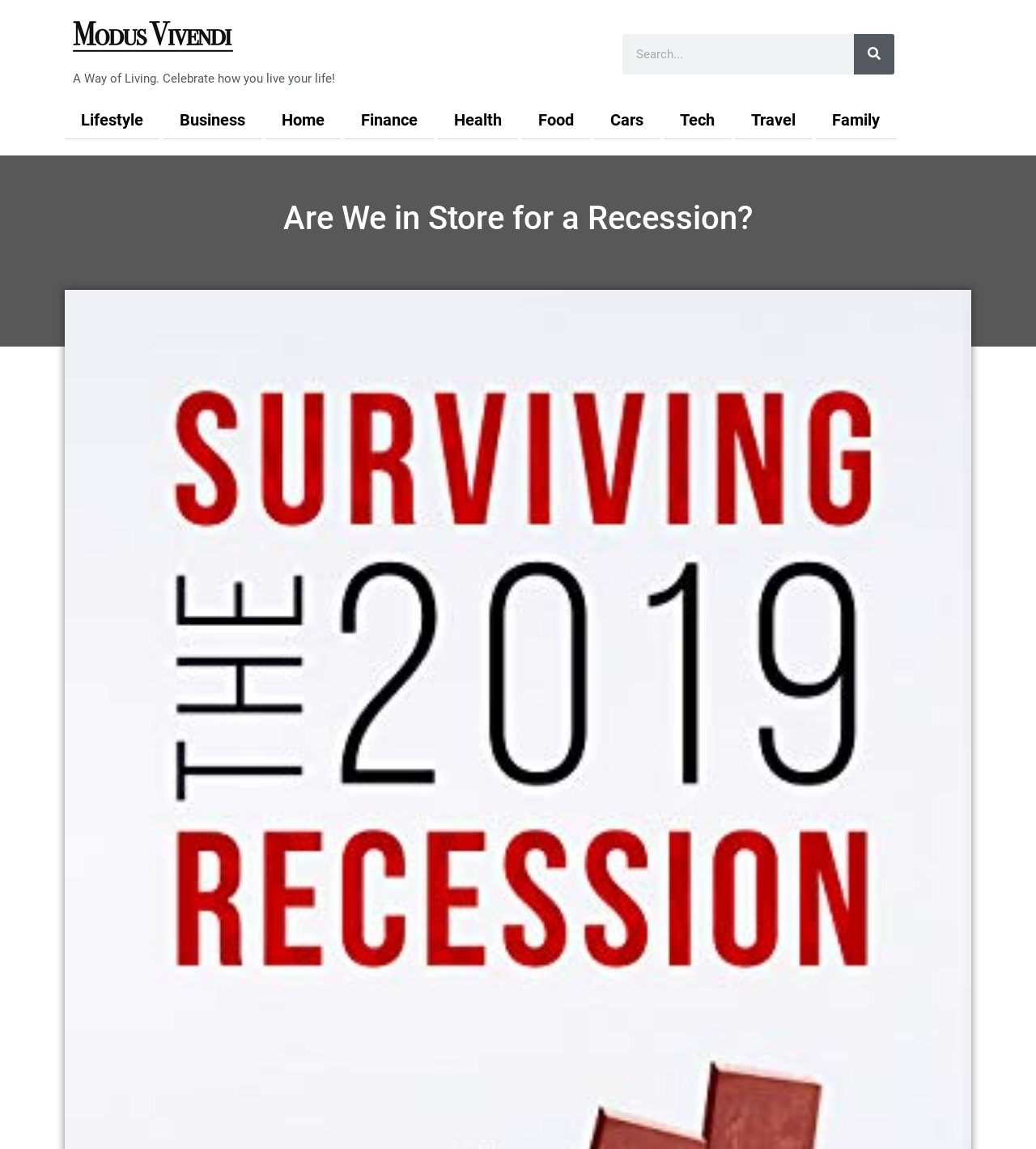Reply to the question below using a single word or brief phrase:
What is the tagline of the website?

Celebrate how you live your life!